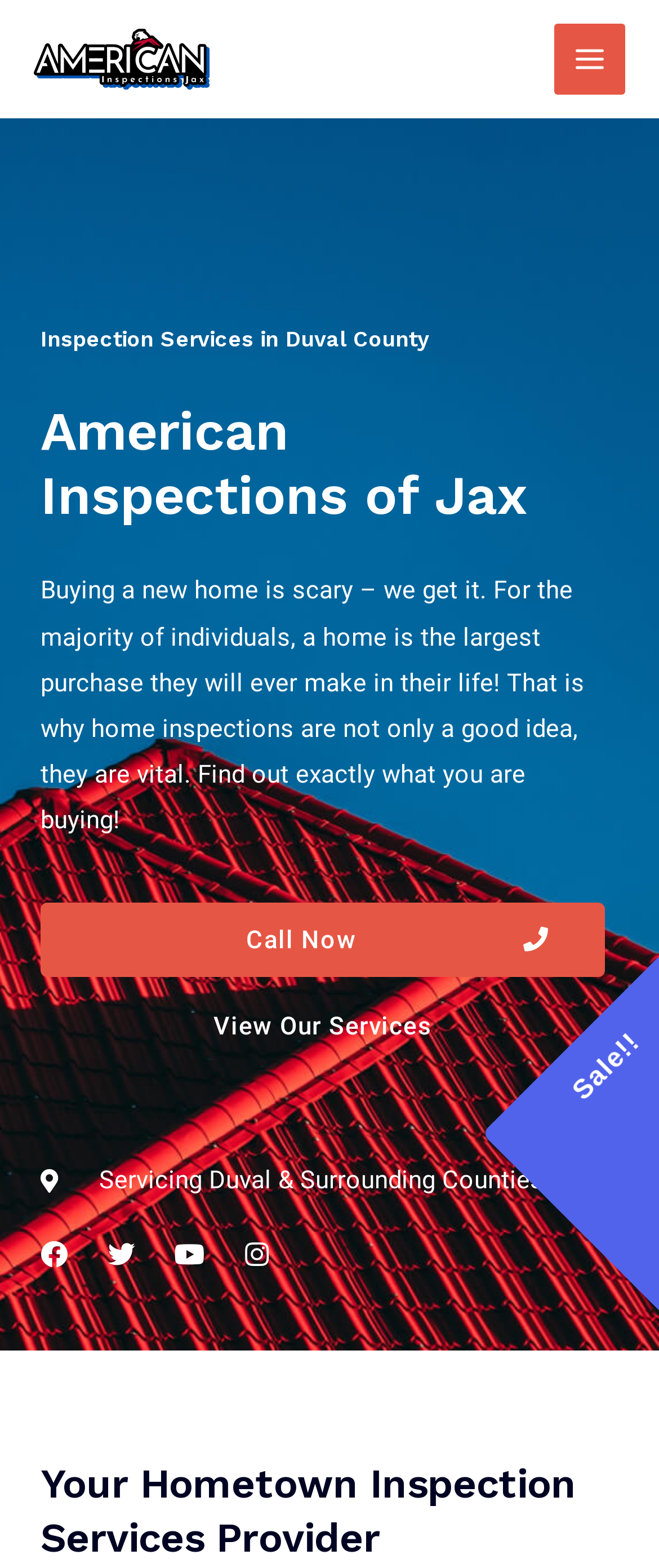Provide the bounding box coordinates of the HTML element described as: "Instagram". The bounding box coordinates should be four float numbers between 0 and 1, i.e., [left, top, right, bottom].

[0.369, 0.792, 0.41, 0.809]